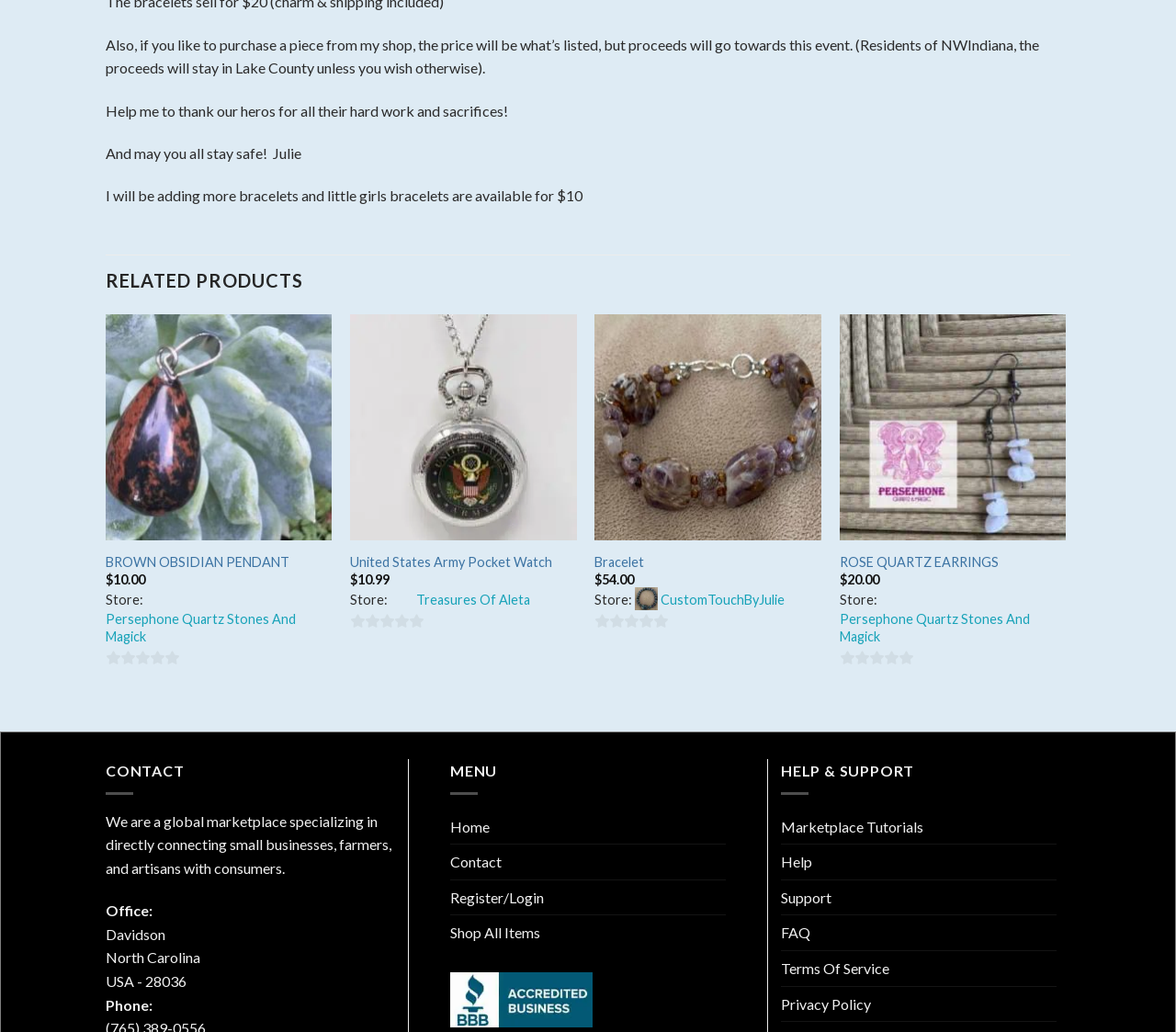Provide a brief response to the question below using a single word or phrase: 
What is the phone number of the office?

Not provided